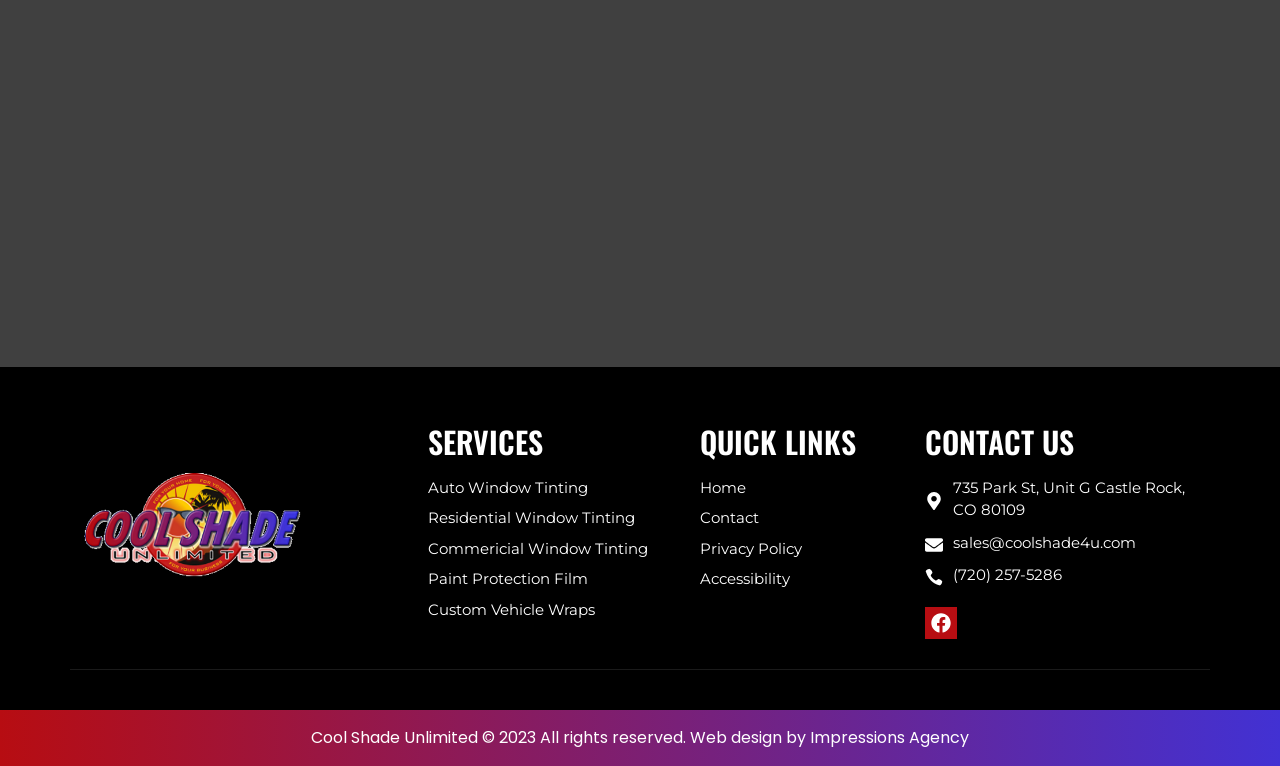Provide a brief response in the form of a single word or phrase:
How many quick links are provided?

4